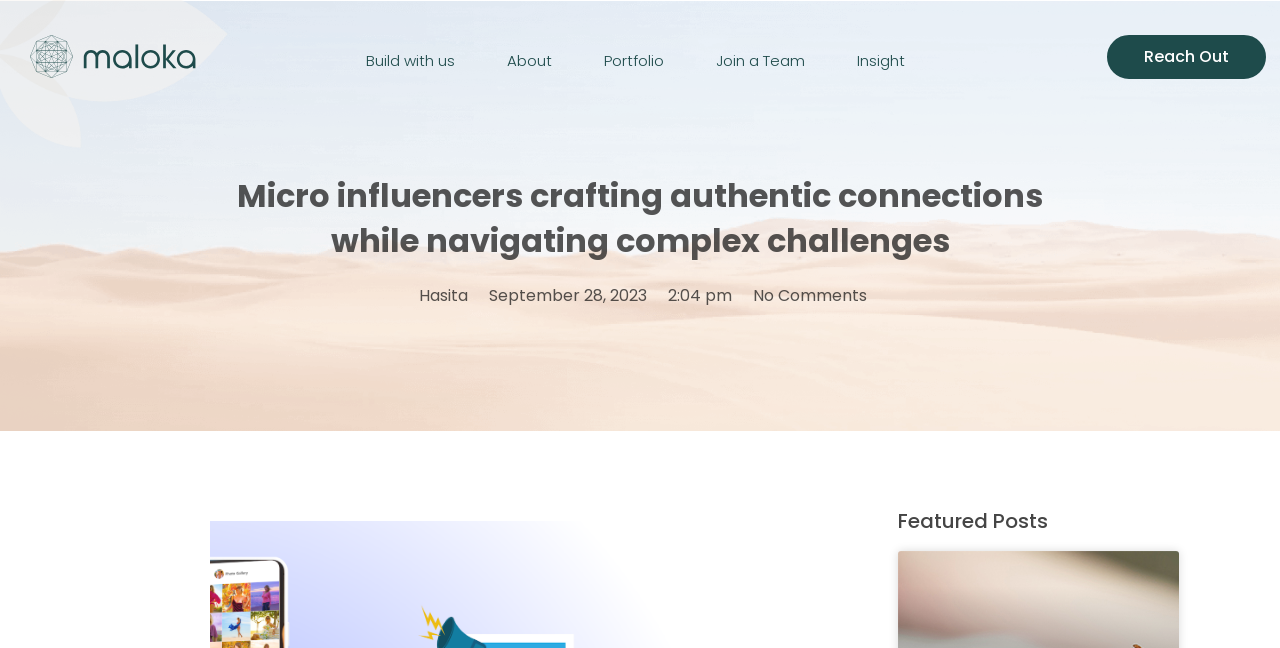What is the date mentioned in the article?
Using the image, answer in one word or phrase.

September 28, 2023